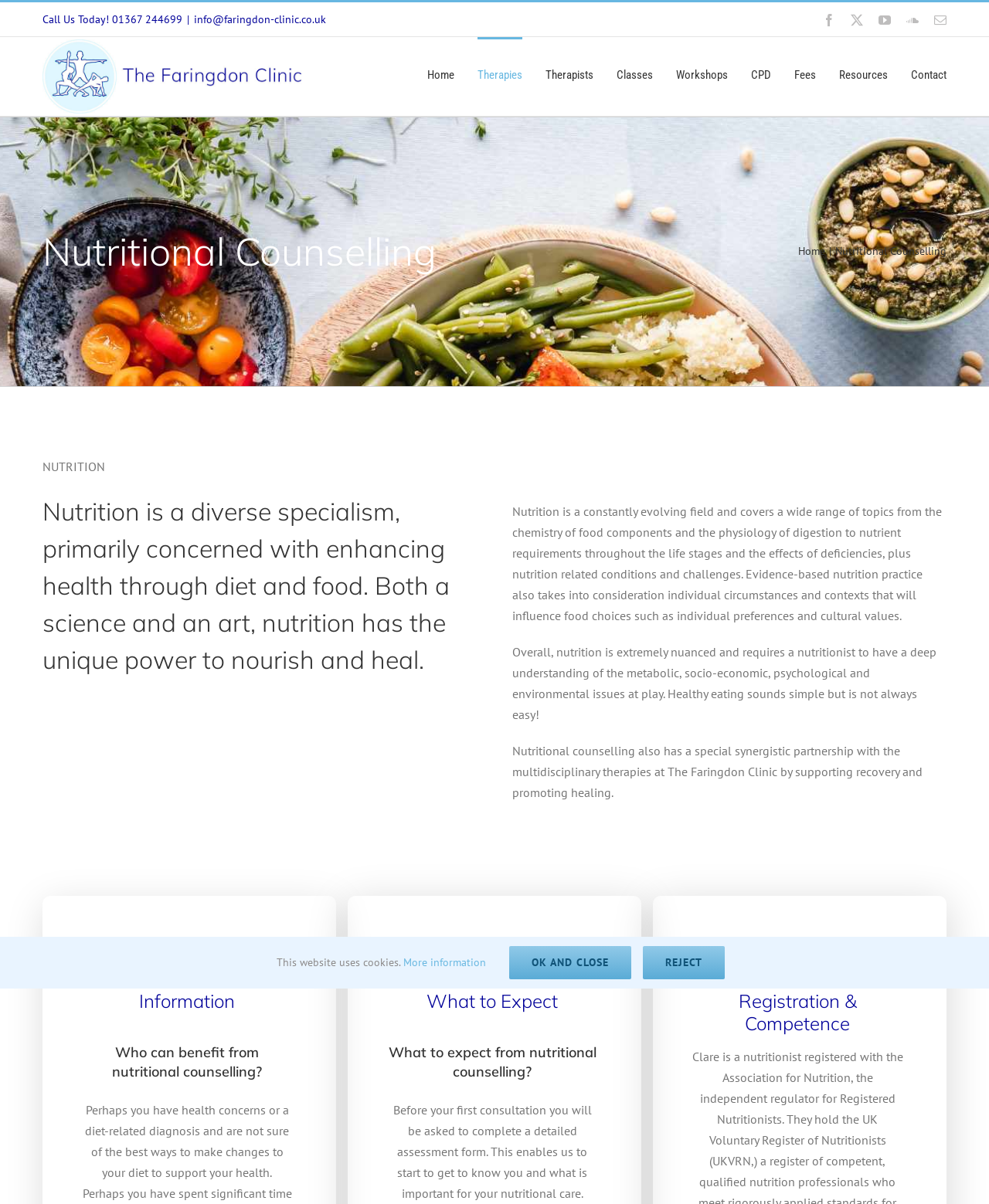What is the phone number to call for nutritional counselling?
Look at the image and answer the question using a single word or phrase.

01367 244699